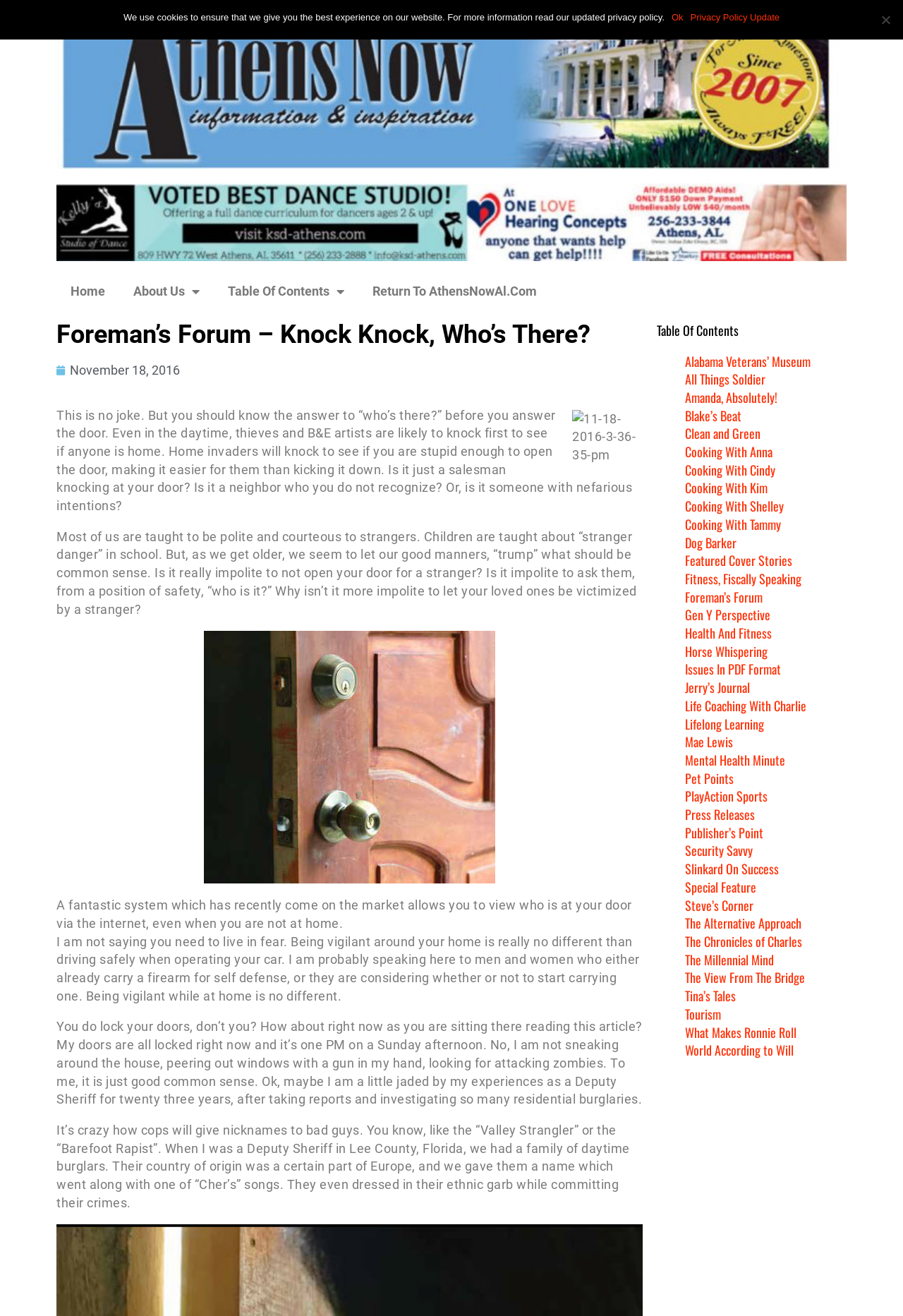Find the bounding box coordinates of the element you need to click on to perform this action: 'Read the article posted on 'November 18, 2016''. The coordinates should be represented by four float values between 0 and 1, in the format [left, top, right, bottom].

[0.062, 0.274, 0.199, 0.288]